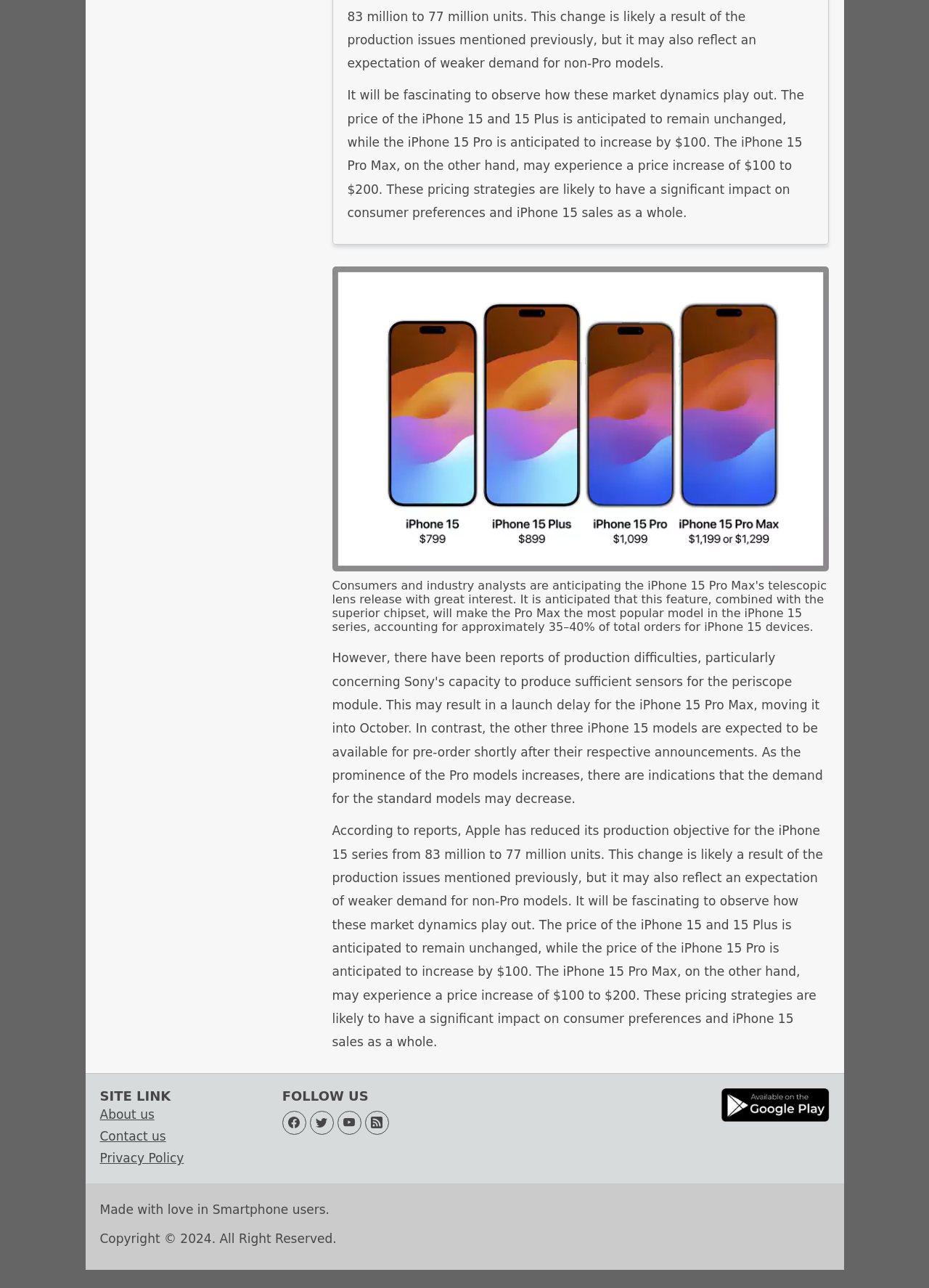What is the expected price change for iPhone 15 Pro?
From the screenshot, supply a one-word or short-phrase answer.

Increase by $100